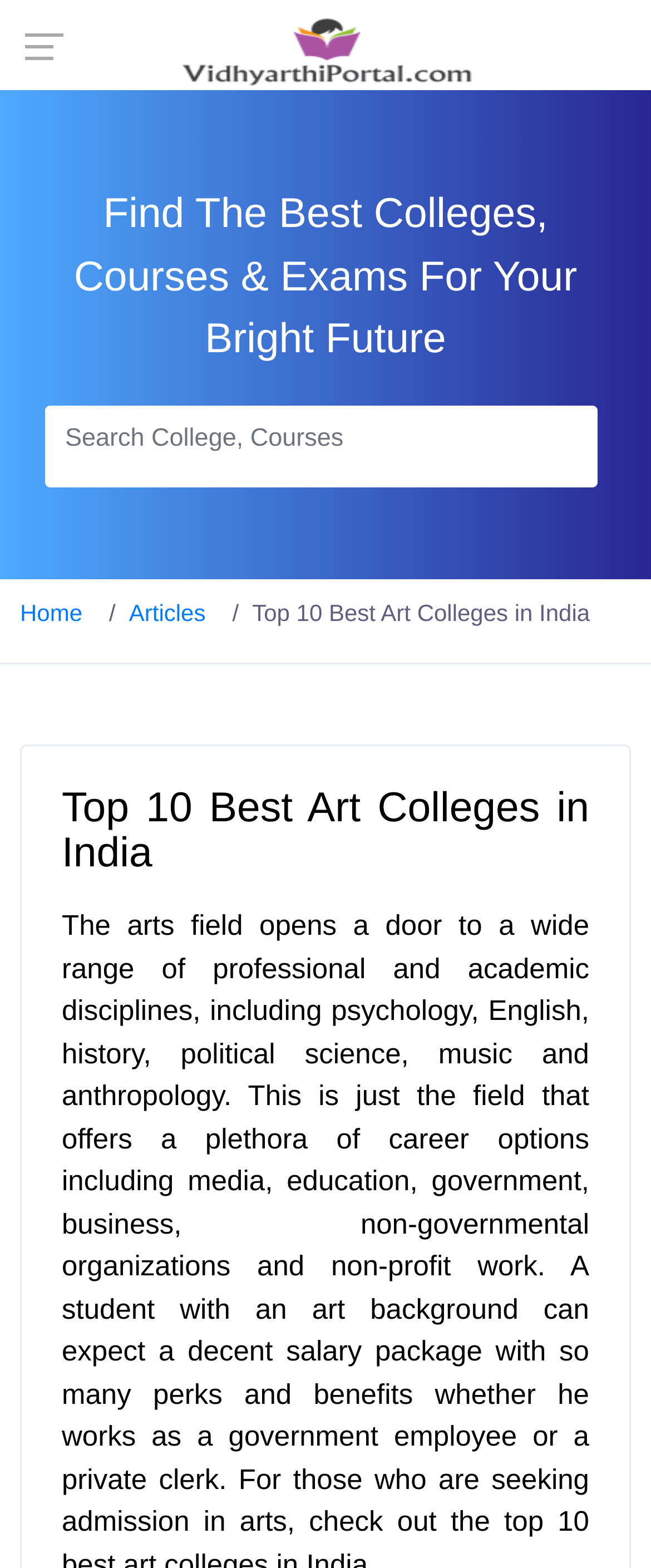What is the tagline of the portal? Examine the screenshot and reply using just one word or a brief phrase.

Find The Best Colleges, Courses & Exams For Your Bright Future